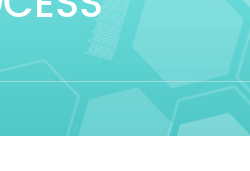Summarize the image with a detailed caption.

This image, labeled "Biological Products QC Solution," features a background in a soothing turquoise color, adorned with soft, abstract geometric shapes that suggest a focus on scientific accuracy and modern laboratory environments. The design evokes a sense of professionalism, suitable for a company specializing in laboratory automation and analytical solutions. This visual reinforces the emphasis on quality control in biological products, alluding to the company's commitment to excellence in scientific processes. The overall aesthetic is clean and contemporary, aligning with the high standards of the Raykol Group, known for its innovative solutions in laboratory automation and analytical laboratory equipment.